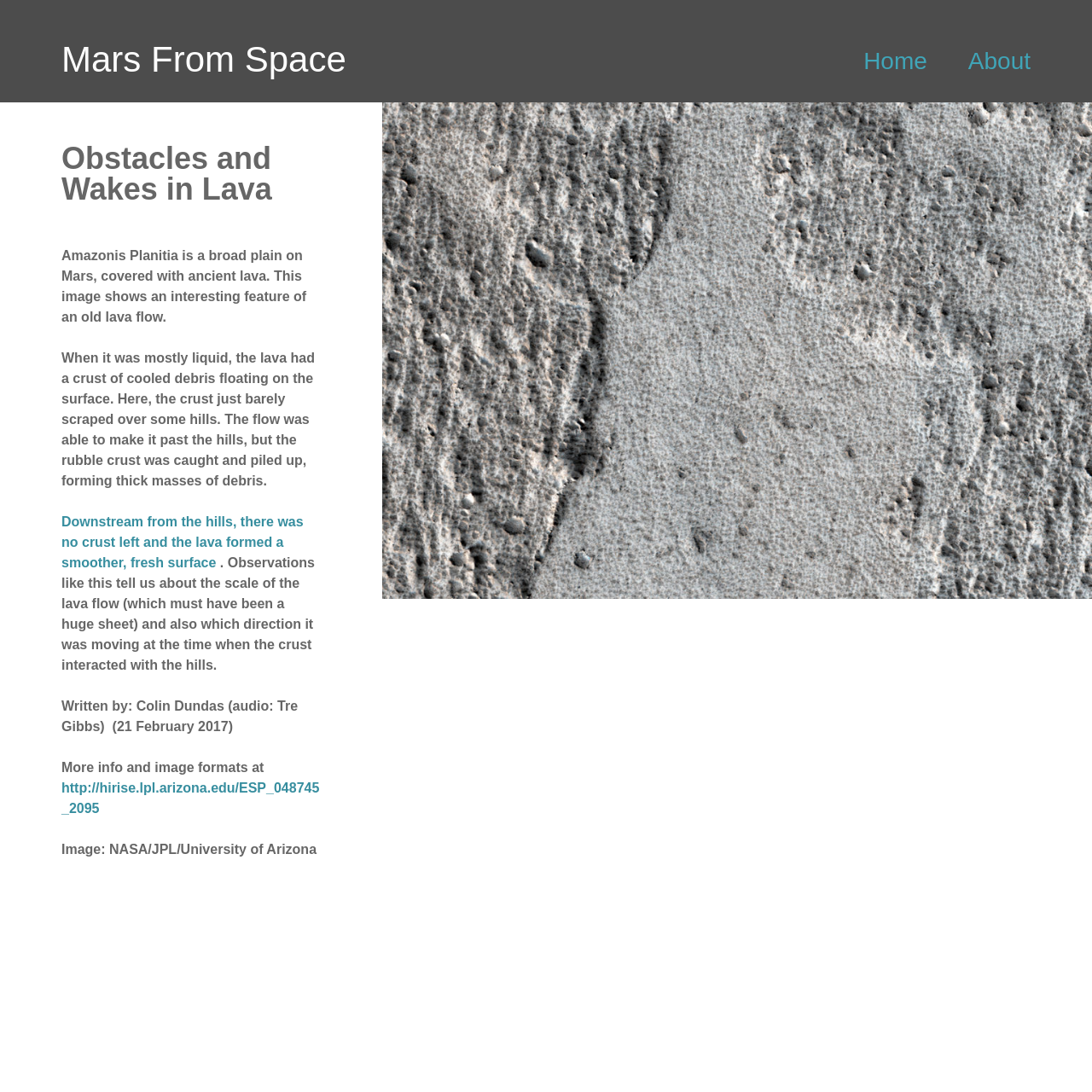What happened to the lava flow downstream from the hills? Analyze the screenshot and reply with just one word or a short phrase.

Formed a smoother surface